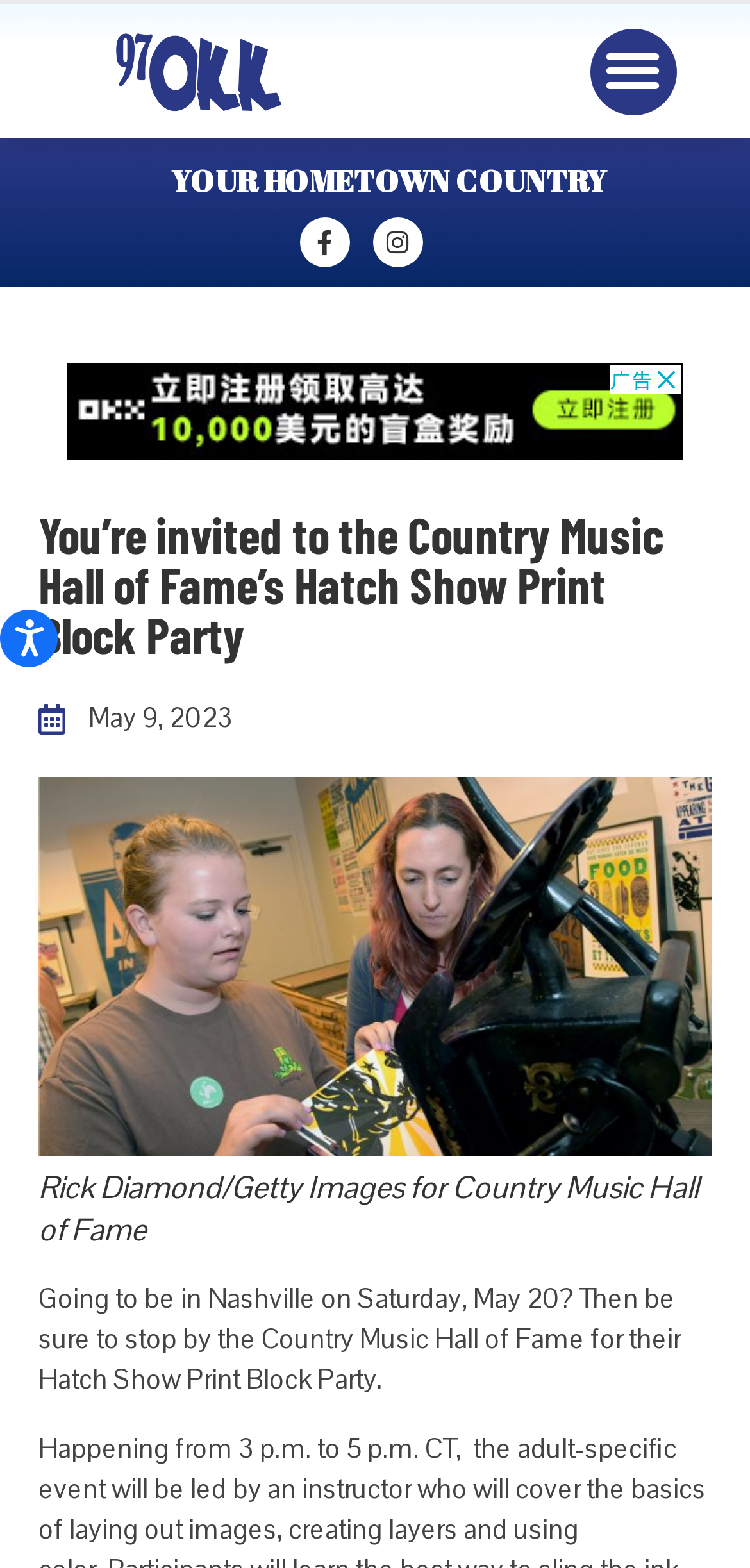Explain the contents of the webpage comprehensively.

The webpage is an invitation to the Country Music Hall of Fame's Hatch Show Print Block Party. At the top left corner, there is a link to skip to the content. Below it, there is a button to open accessibility options. Next to the button, there is a small image. On the top right corner, there is a menu toggle button.

The main content starts with a heading that reads "You're invited to the Country Music Hall of Fame's Hatch Show Print Block Party". Below the heading, there is a link to Facebook and Instagram. On the left side, there is an advertisement iframe that takes up a significant portion of the page.

Below the social media links, there is a date "May 9, 2023" with a time element next to it. Underneath, there is a large figure that takes up most of the page's width, with a figcaption below it. The figcaption contains text "Rick Diamond/Getty Images for Country Music Hall of Fame". 

Finally, at the bottom of the page, there is a paragraph of text that reads "Going to be in Nashville on Saturday, May 20? Then be sure to stop by the Country Music Hall of Fame for their Hatch Show Print Block Party."